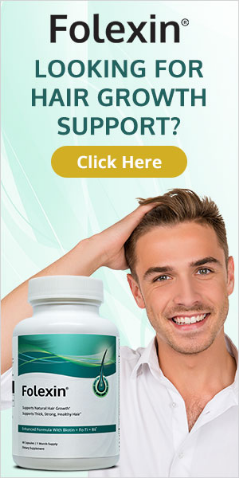Provide a thorough description of the image presented.

The image features an advertisement for Folexin, a hair growth supplement. Prominently displayed is the product bottle, labeled "Folexin," suggesting its function in supporting natural hair growth and promoting healthy hair. Next to the bottle, a smiling young man with styled hair touches his hair, conveying confidence and vitality. The background features a soothing gradient, with the text "LOOKING FOR HAIR GROWTH SUPPORT?" above, inviting viewers to consider the benefits of the product. A bright yellow button reading "Click Here" encourages further action, suggesting that viewers can learn more or make a purchase directly from the ad.